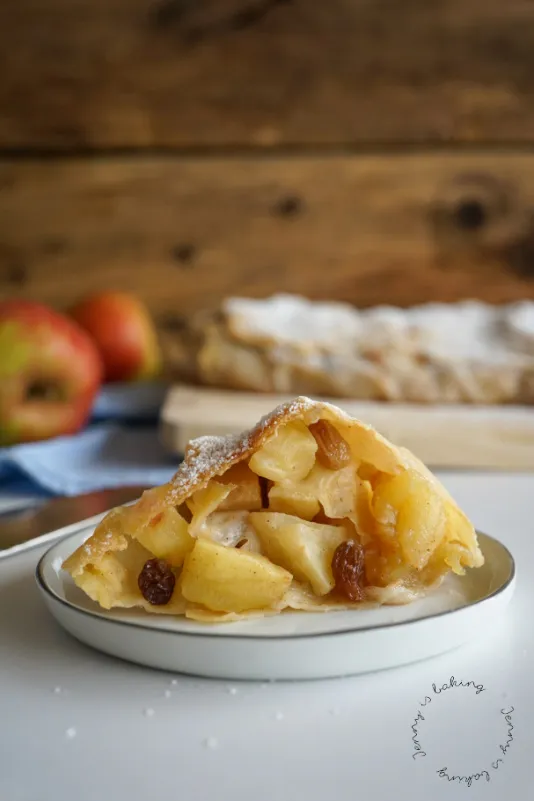What is the texture of the pastry?
From the details in the image, provide a complete and detailed answer to the question.

The caption describes the pastry as 'flaky, golden-brown', which suggests that the texture of the pastry is flaky.